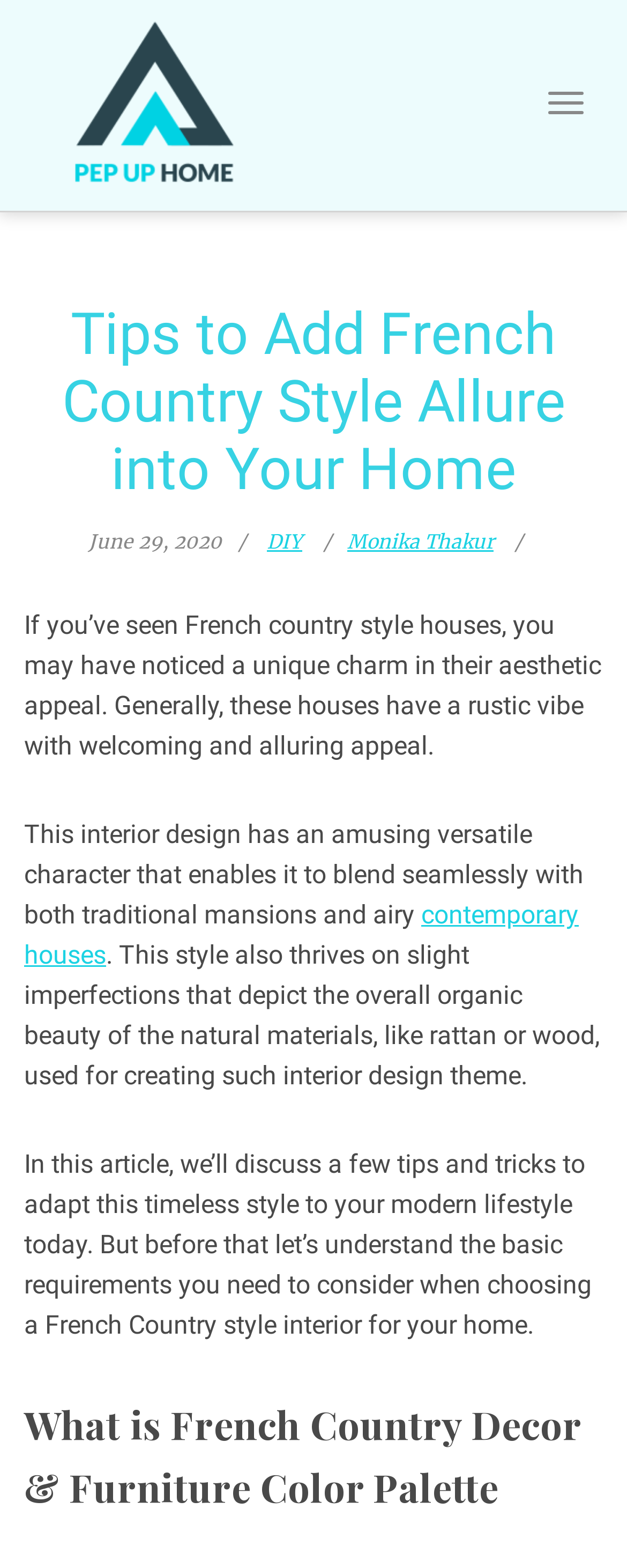What is the category of the article?
Based on the image, give a one-word or short phrase answer.

DIY